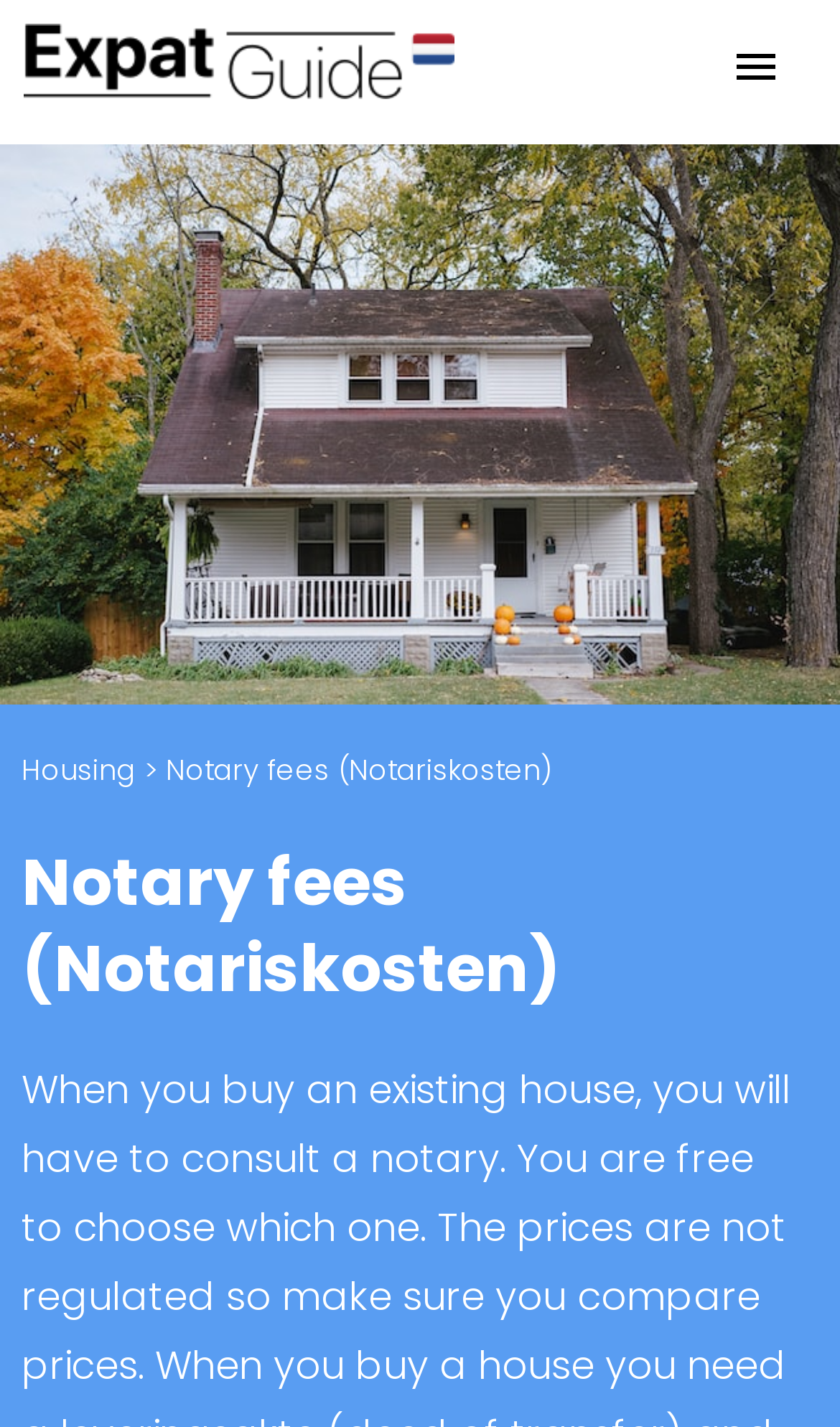Identify and extract the main heading of the webpage.

Notary fees (Notariskosten)